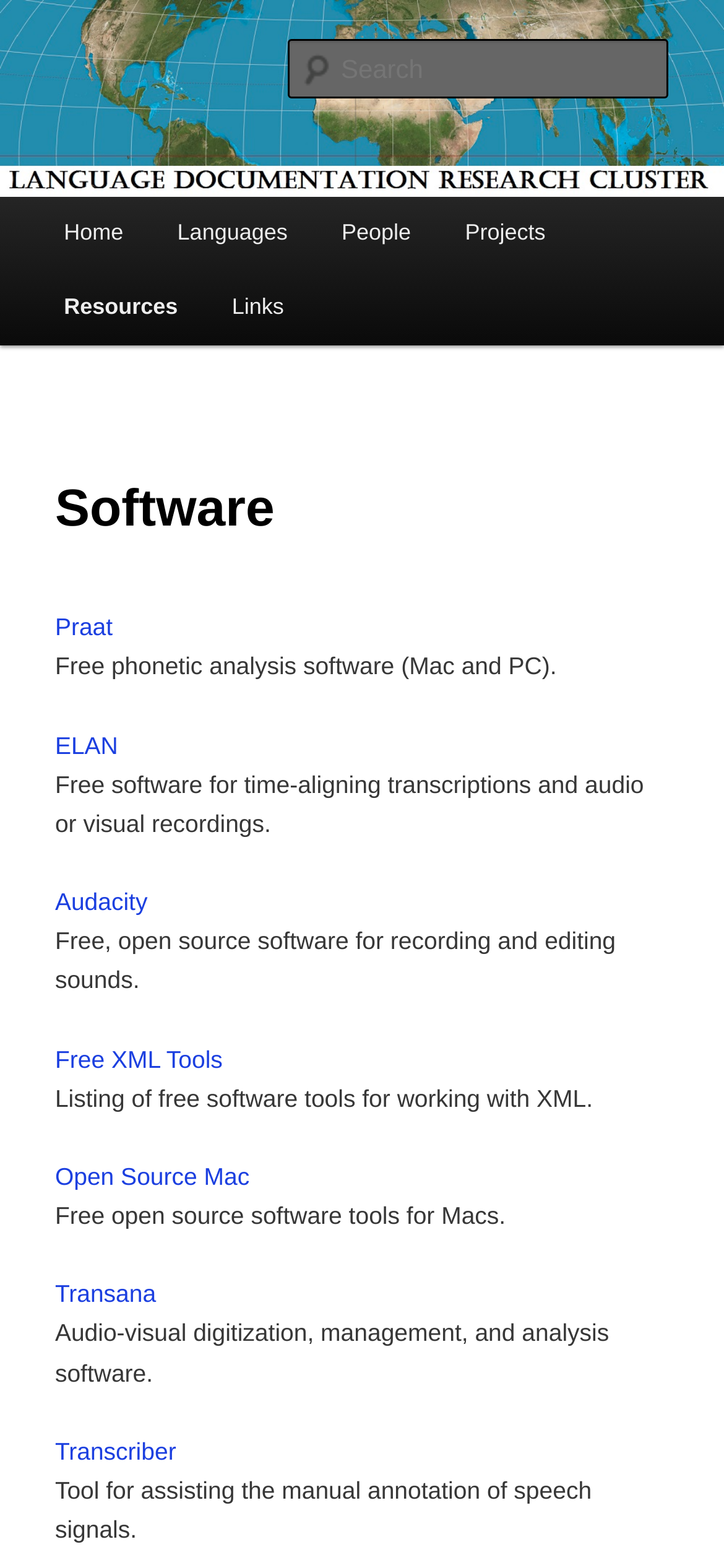Please specify the bounding box coordinates of the clickable region necessary for completing the following instruction: "read 7O & 8D Language Arts, April 17". The coordinates must consist of four float numbers between 0 and 1, i.e., [left, top, right, bottom].

None